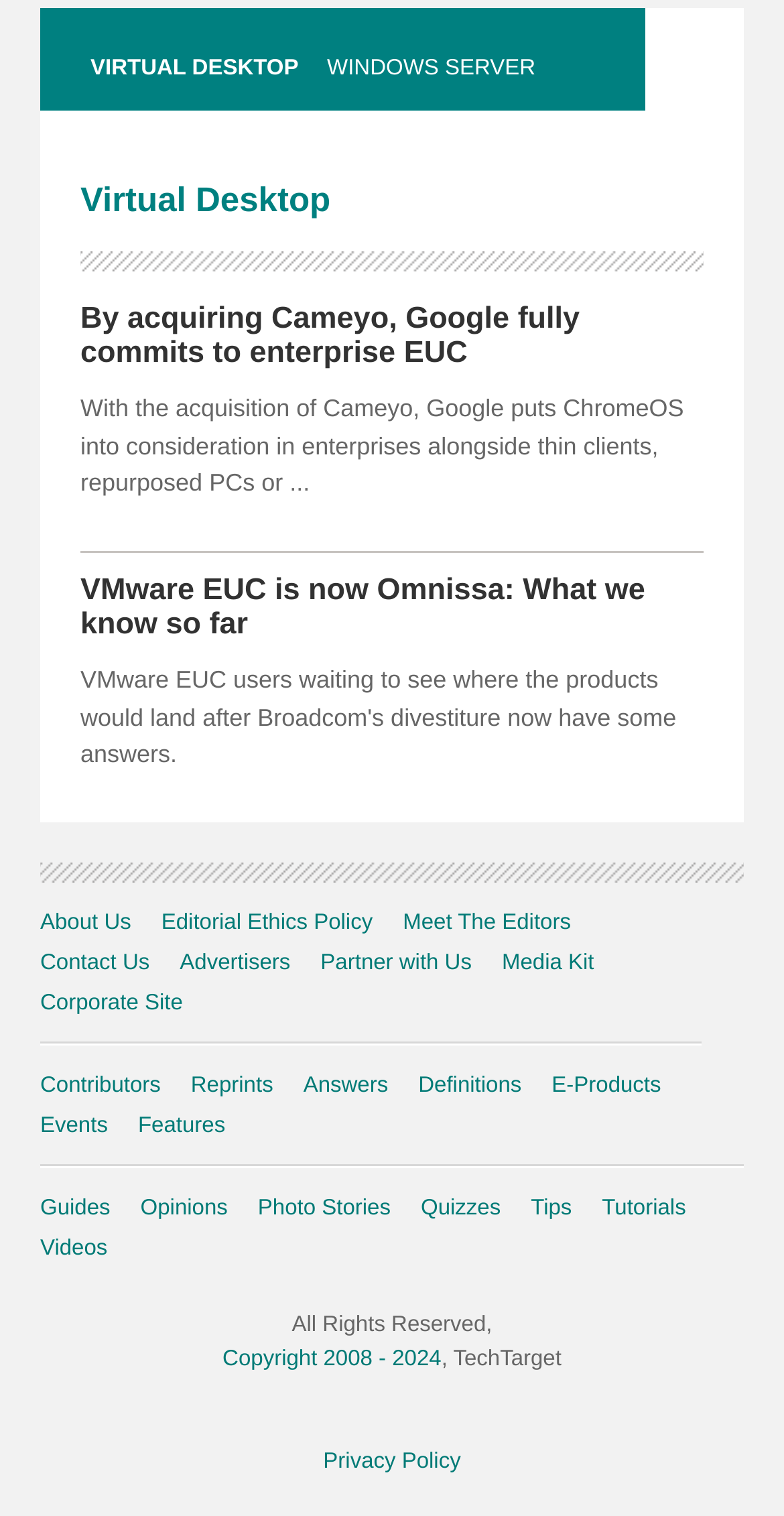Determine the bounding box coordinates of the element that should be clicked to execute the following command: "Click on Virtual Desktop".

[0.103, 0.12, 0.422, 0.145]